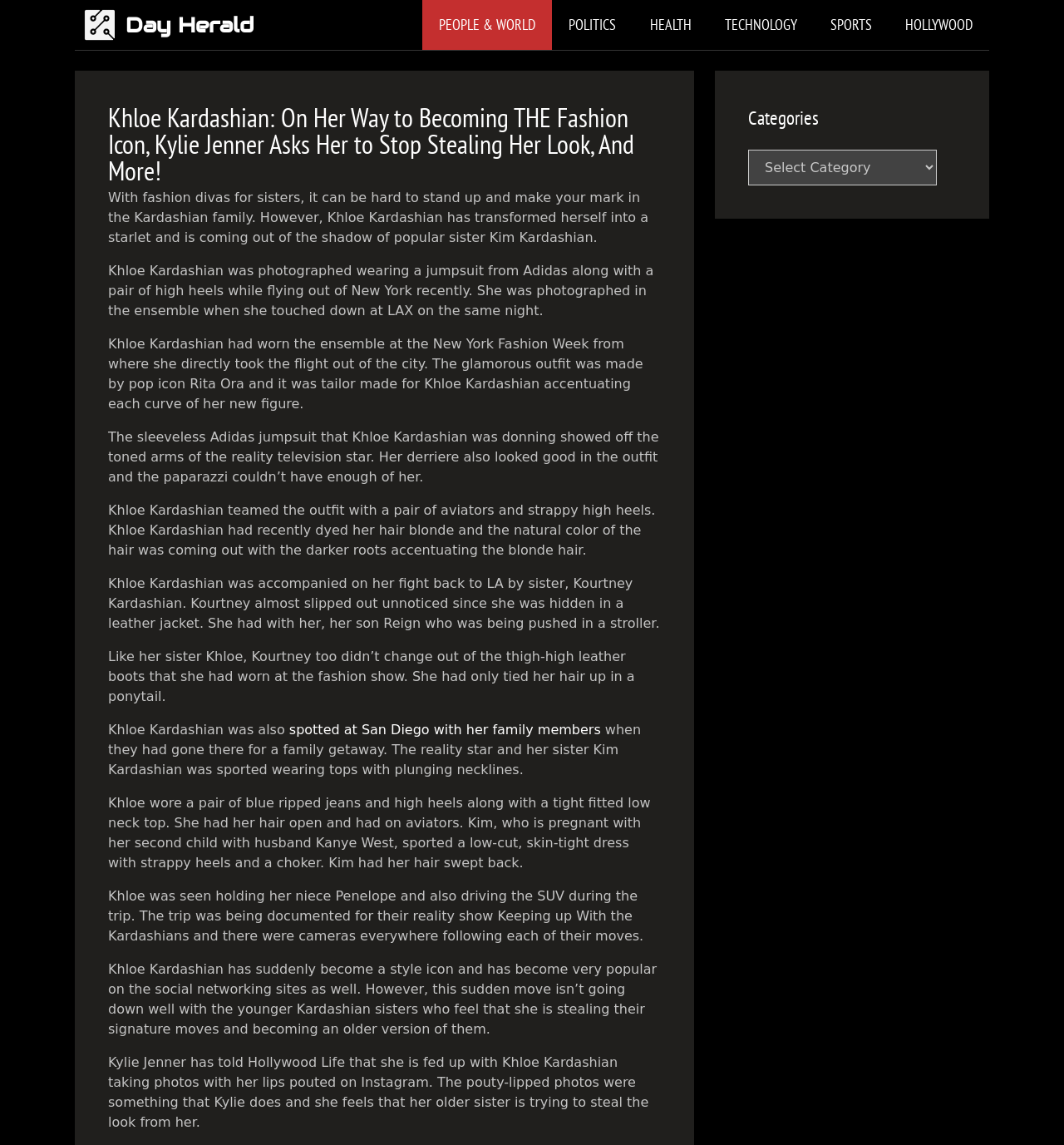Please find the bounding box coordinates of the element that needs to be clicked to perform the following instruction: "Click on the 'Day Herald' link". The bounding box coordinates should be four float numbers between 0 and 1, represented as [left, top, right, bottom].

[0.078, 0.0, 0.118, 0.044]